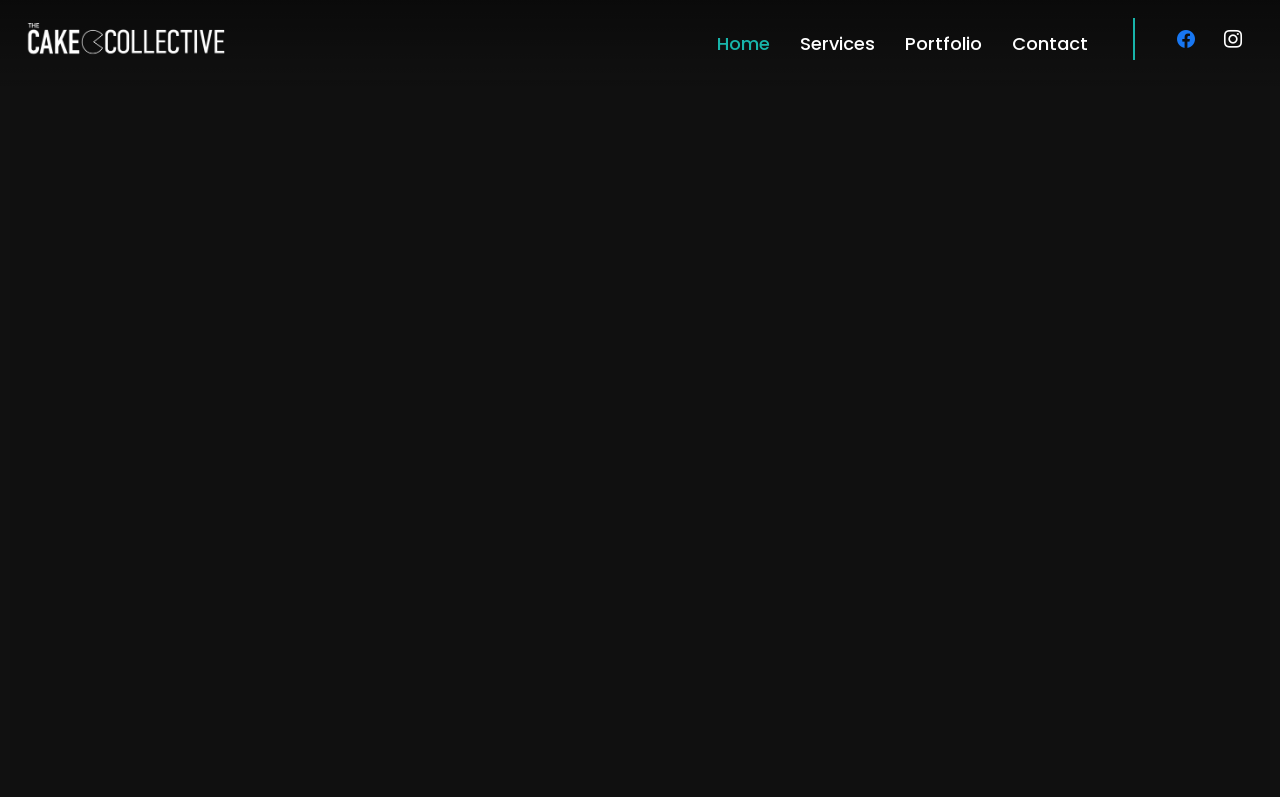What is the last item in the navigation menu?
Using the picture, provide a one-word or short phrase answer.

Contact